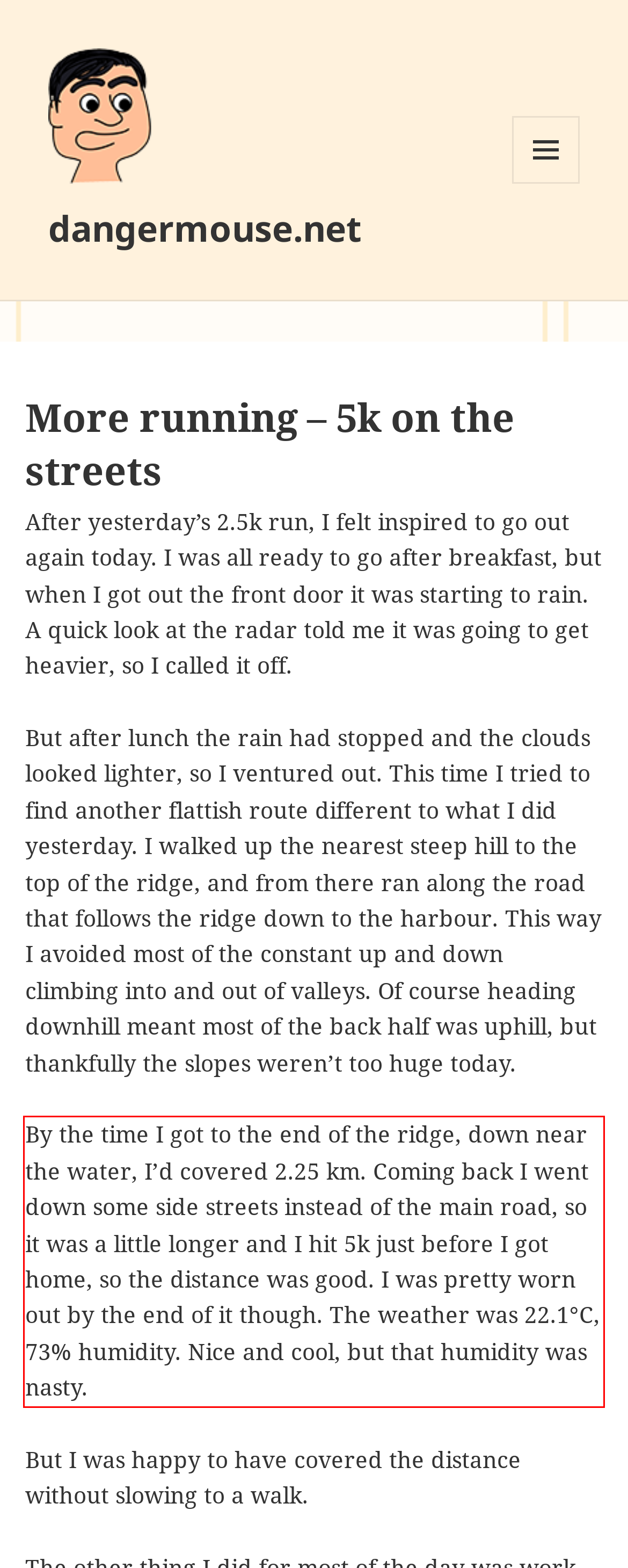Observe the screenshot of the webpage, locate the red bounding box, and extract the text content within it.

By the time I got to the end of the ridge, down near the water, I’d covered 2.25 km. Coming back I went down some side streets instead of the main road, so it was a little longer and I hit 5k just before I got home, so the distance was good. I was pretty worn out by the end of it though. The weather was 22.1°C, 73% humidity. Nice and cool, but that humidity was nasty.